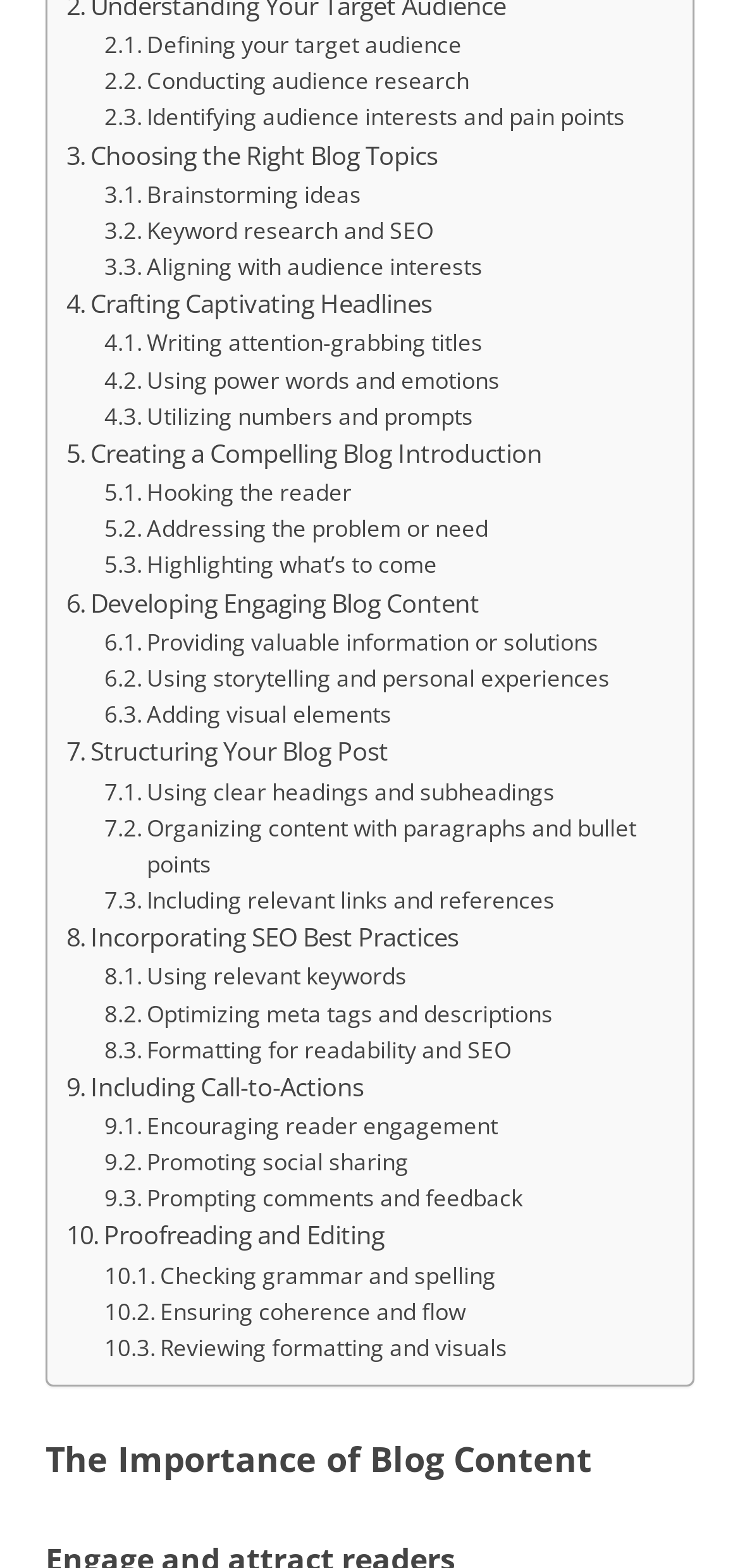Can you find the bounding box coordinates of the area I should click to execute the following instruction: "Explore 'Choosing the Right Blog Topics'"?

[0.09, 0.087, 0.591, 0.112]